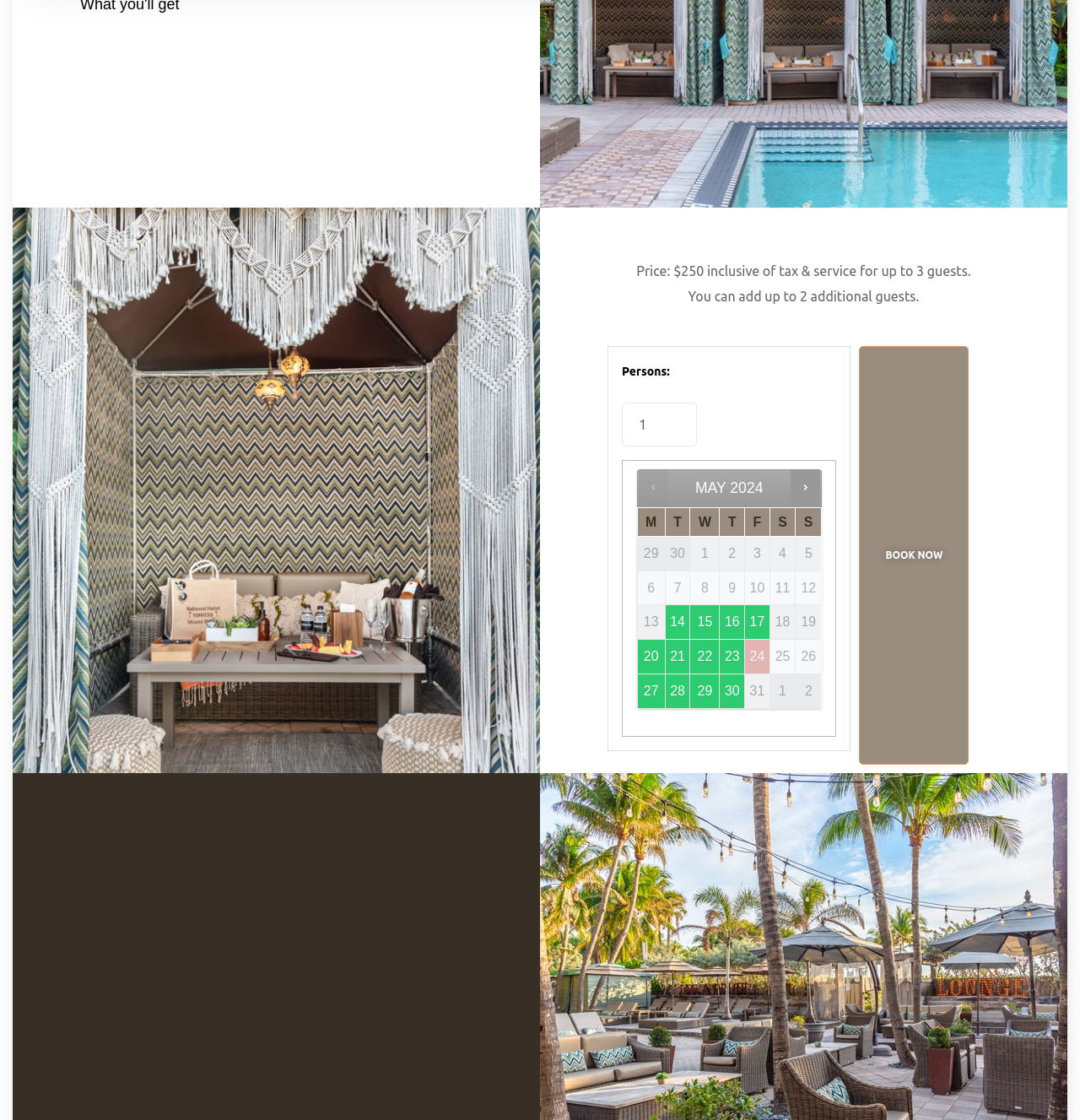Determine the bounding box coordinates for the element that should be clicked to follow this instruction: "Click the Previous button". The coordinates should be given as four float numbers between 0 and 1, in the format [left, top, right, bottom].

[0.591, 0.419, 0.619, 0.452]